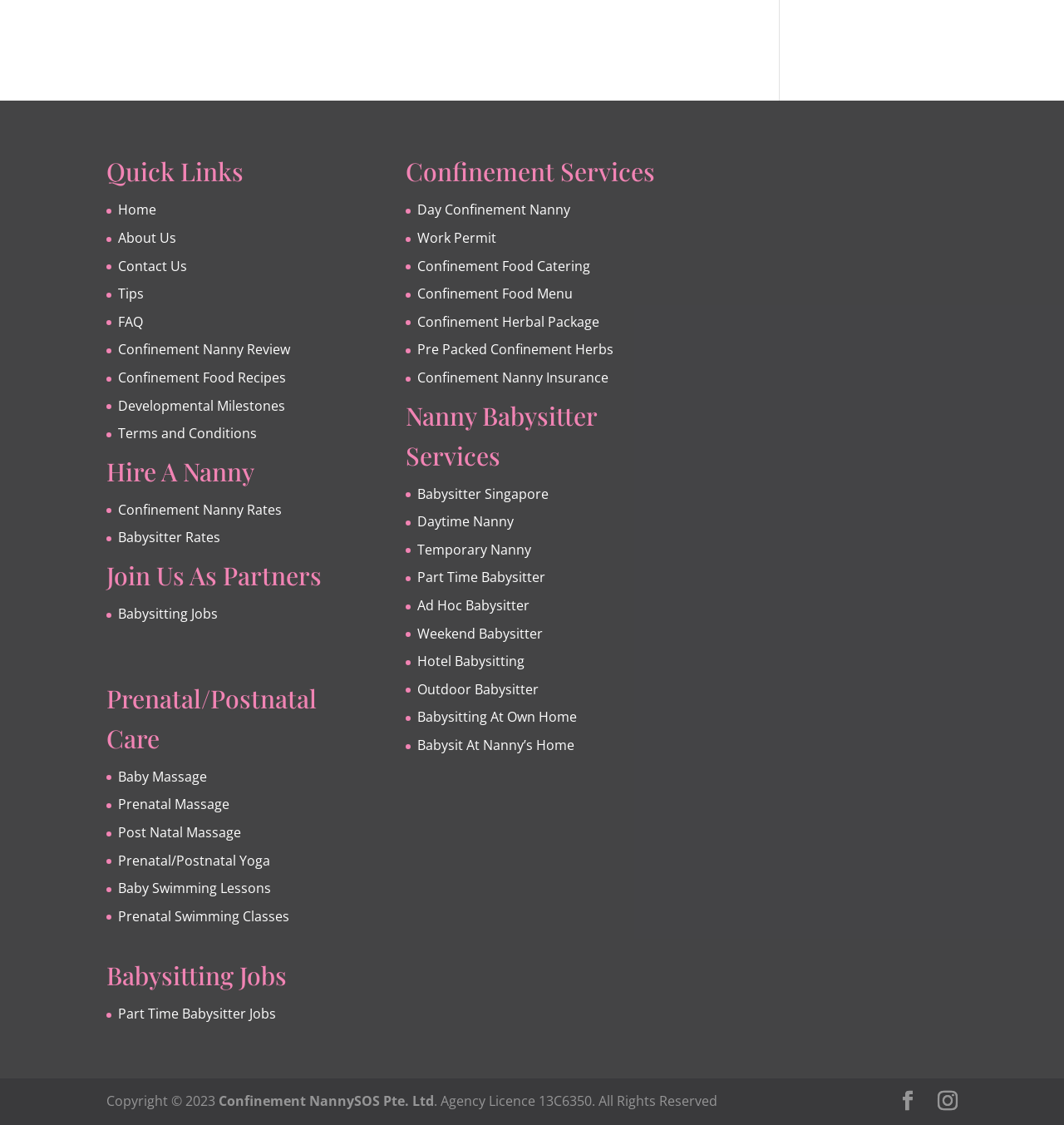Please determine the bounding box coordinates for the element with the description: "Babysitting At Own Home".

[0.392, 0.629, 0.542, 0.645]